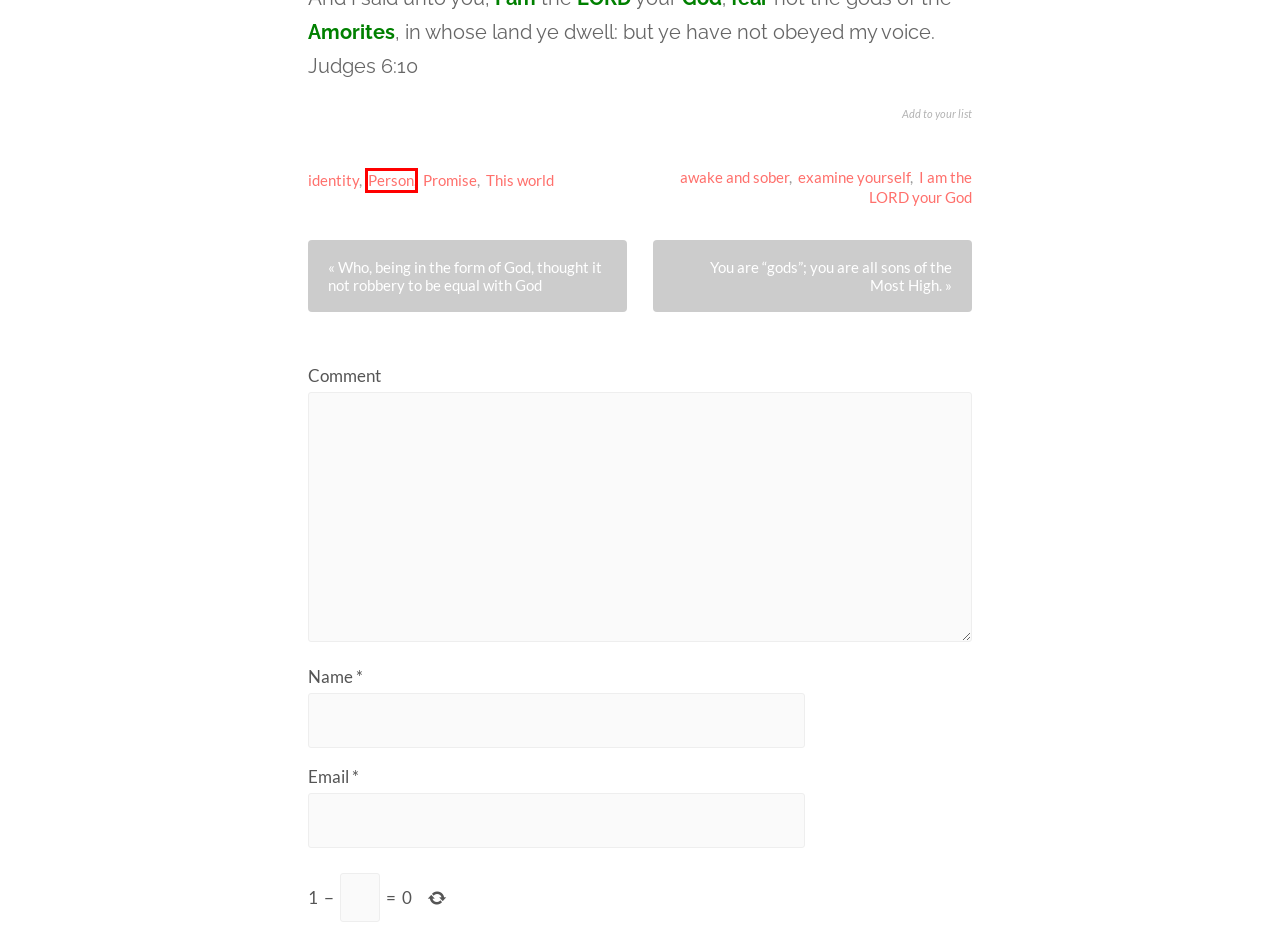You have a screenshot of a webpage with a red bounding box around an element. Identify the webpage description that best fits the new page that appears after clicking the selected element in the red bounding box. Here are the candidates:
A. Promise |
B. Person |
C. awake and sober |
D. This world |
E. identity |
F. Who, being in the form of God, thought it not robbery to be equal with God |
G. examine yourself |
H. You are “gods”; you are all sons of the Most High. |

B